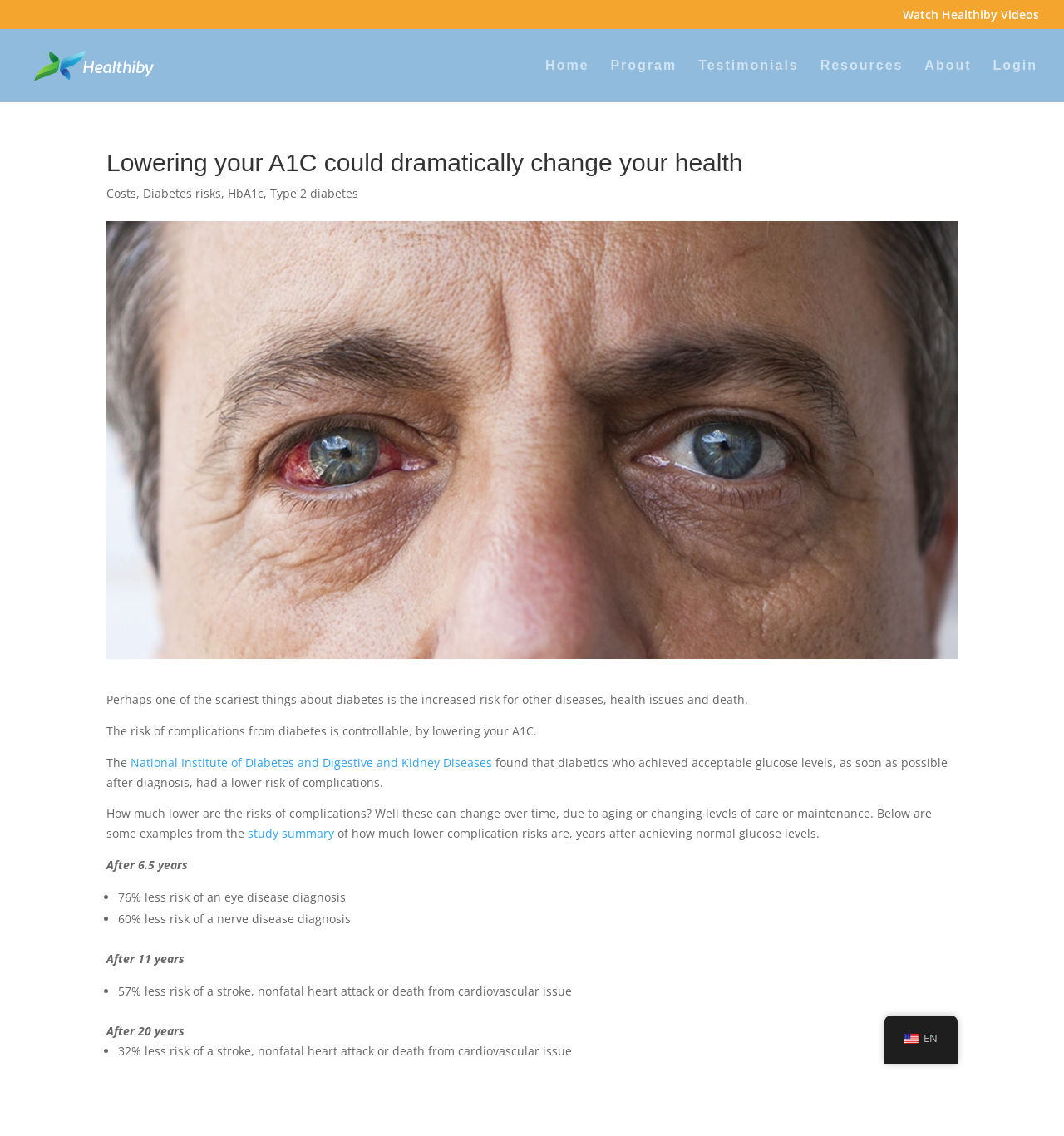Refer to the screenshot and give an in-depth answer to this question: What organization found that diabetics who achieved acceptable glucose levels had a lower risk of complications?

The webpage cites a study from the National Institute of Diabetes and Digestive and Kidney Diseases, which found that diabetics who achieved acceptable glucose levels had a lower risk of complications.